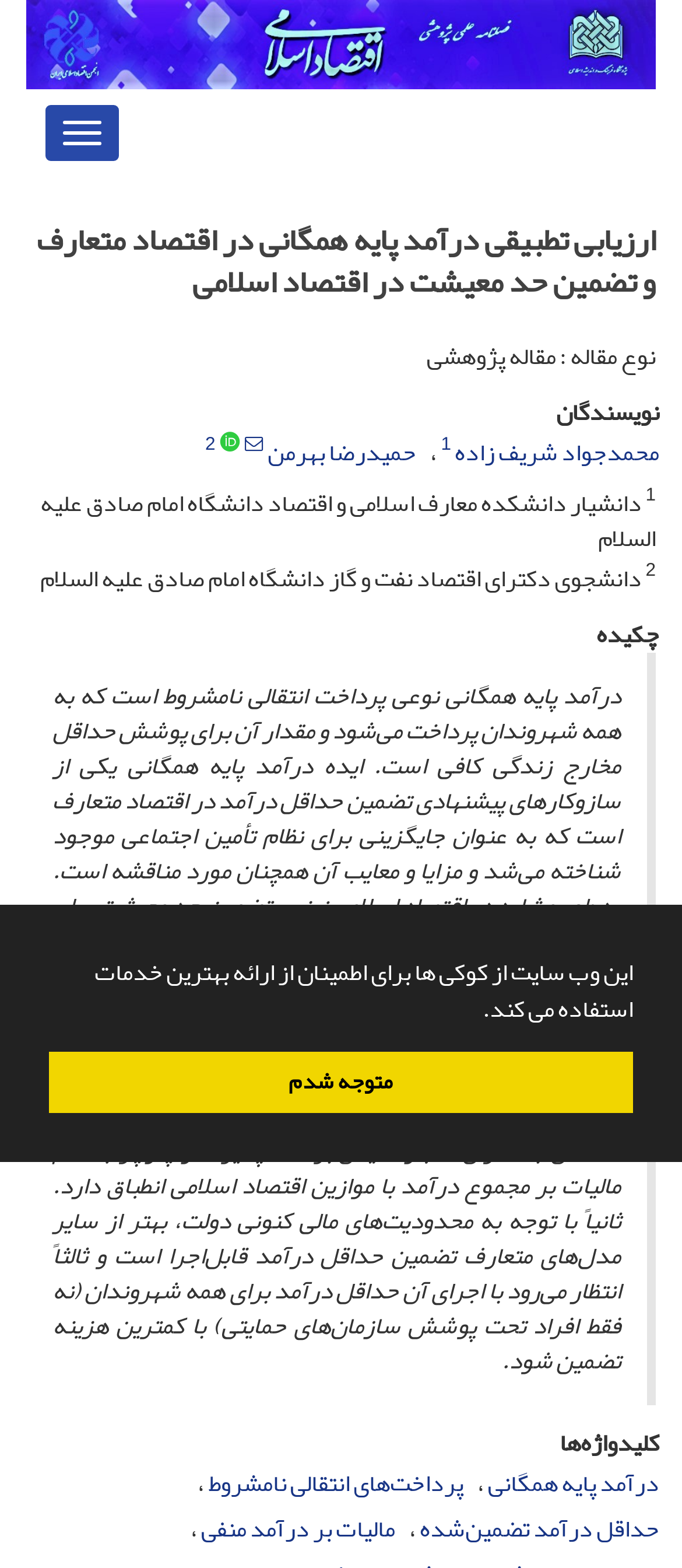Determine the main text heading of the webpage and provide its content.

ارزیابی تطبیقی درآمد پایه همگانی در اقتصاد متعارف و تضمین حد معیشت در اقتصاد اسلامی